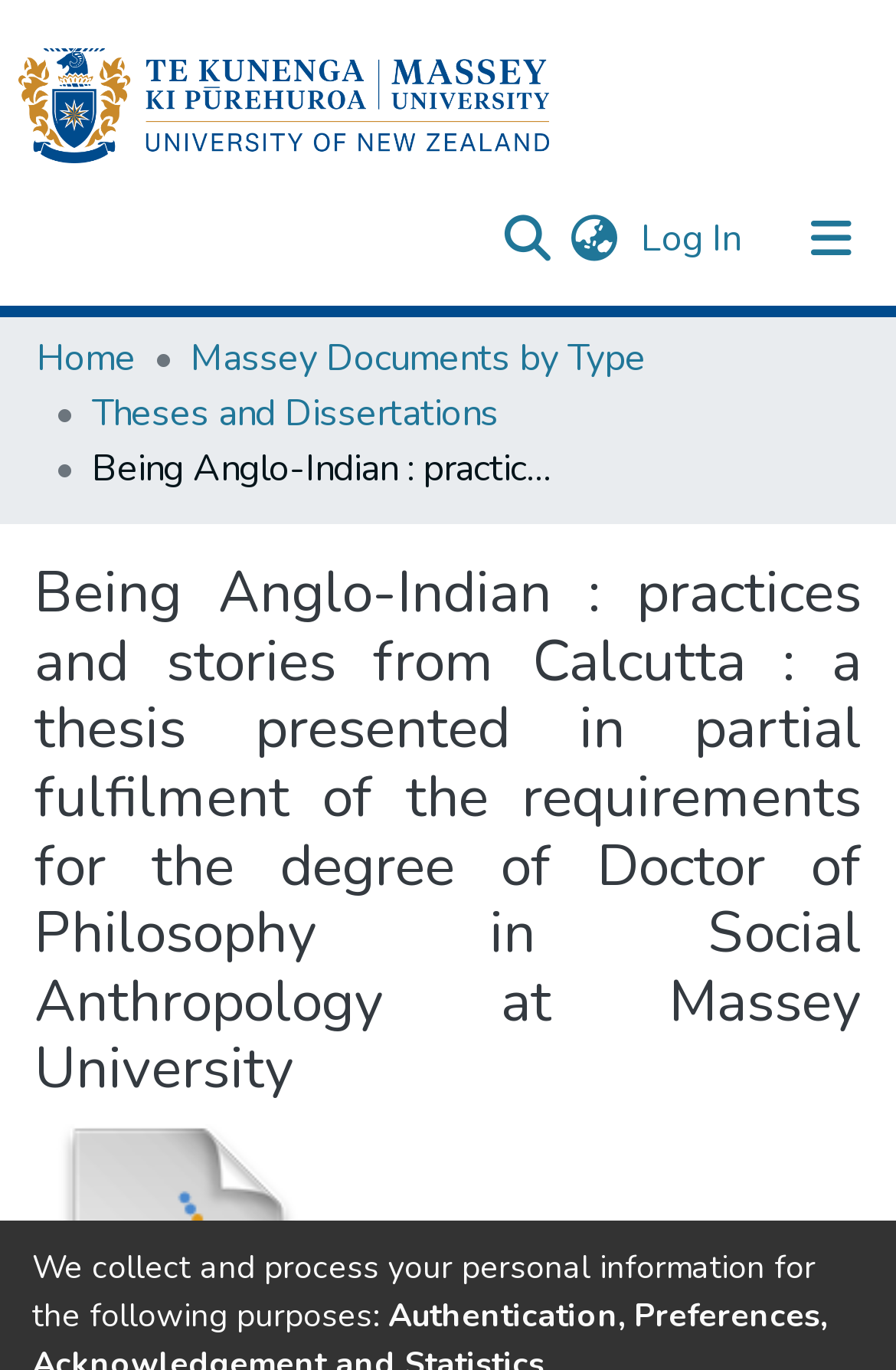Please pinpoint the bounding box coordinates for the region I should click to adhere to this instruction: "Go to the home page".

[0.041, 0.242, 0.151, 0.282]